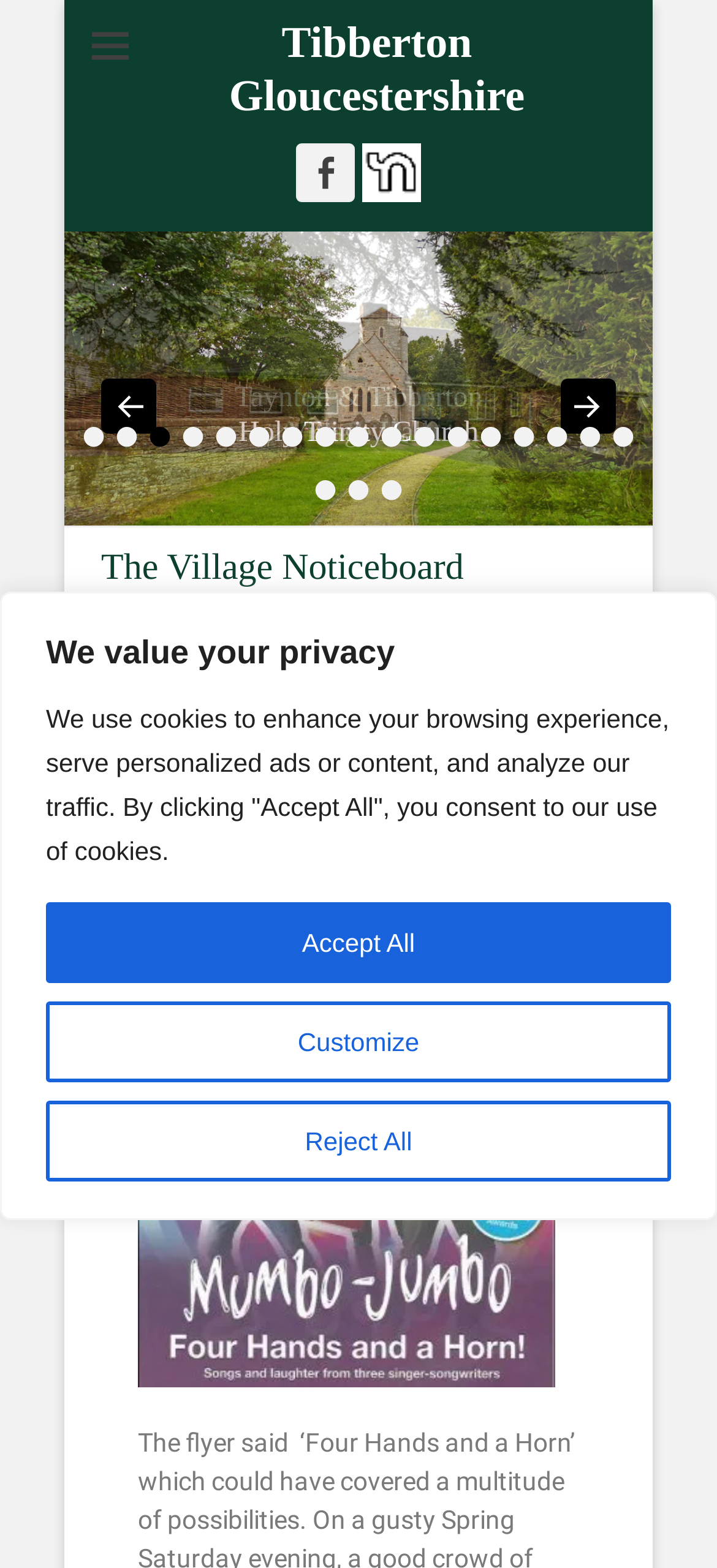How many social media links are there?
Using the information from the image, provide a comprehensive answer to the question.

I counted the number of social media links by looking at the links with icons, specifically the Facebook link and the nextdoor link, which are both children of the complementary element.